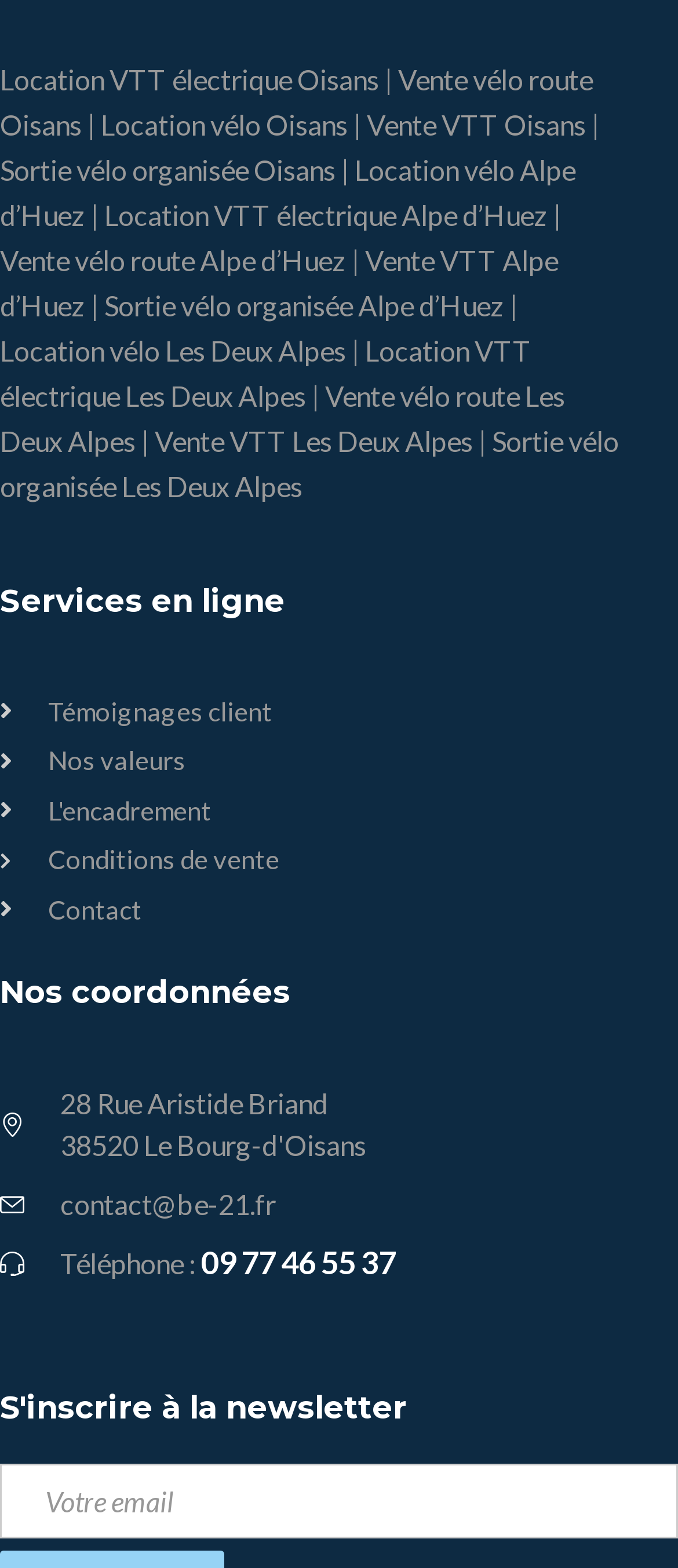Please examine the image and provide a detailed answer to the question: What is the phone number listed on the webpage?

I found the phone number listed on the webpage in the section 'Nos coordonnées' along with the address and email.